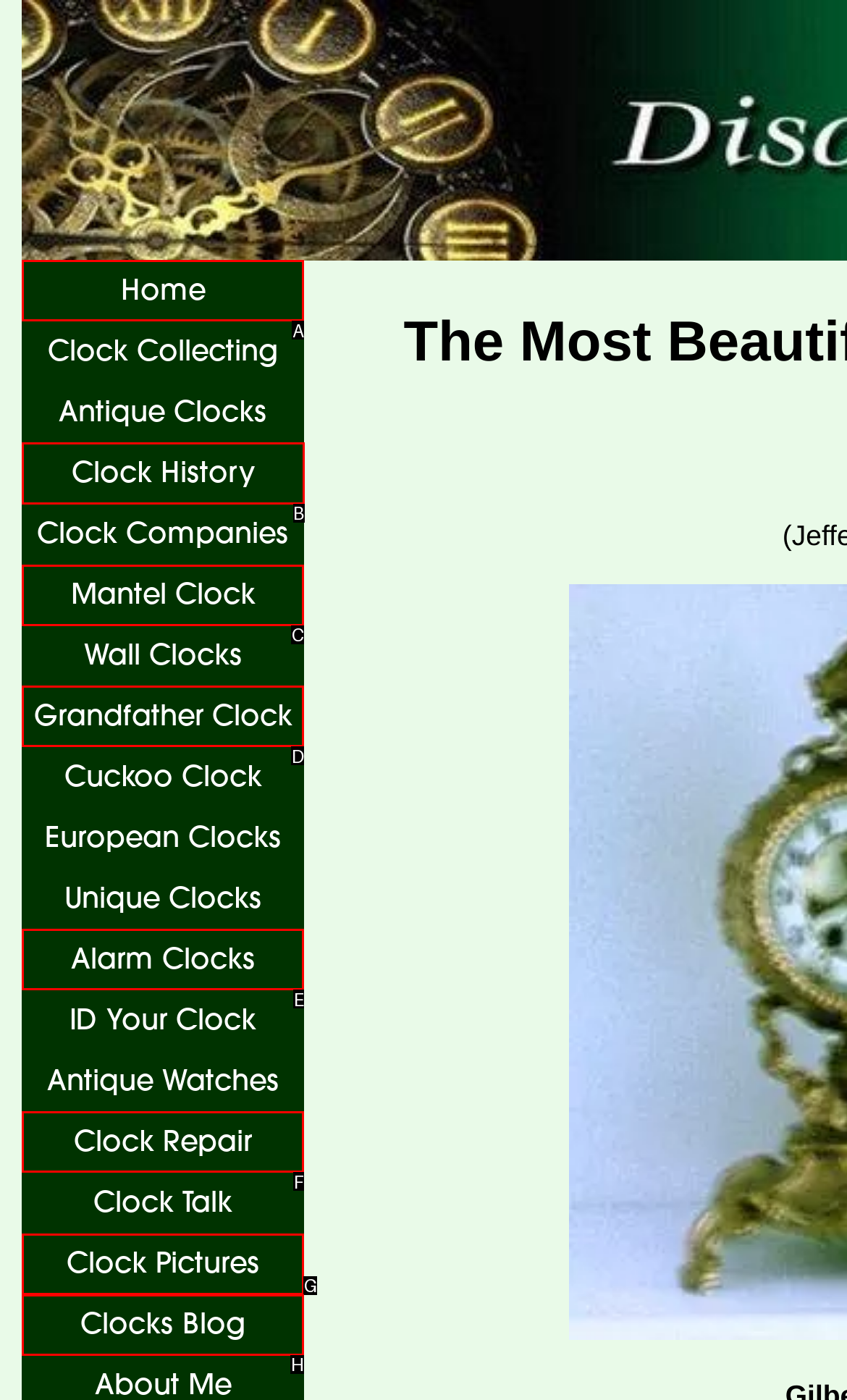Point out the specific HTML element to click to complete this task: View the 'Important Update for our Author Community' Reply with the letter of the chosen option.

None